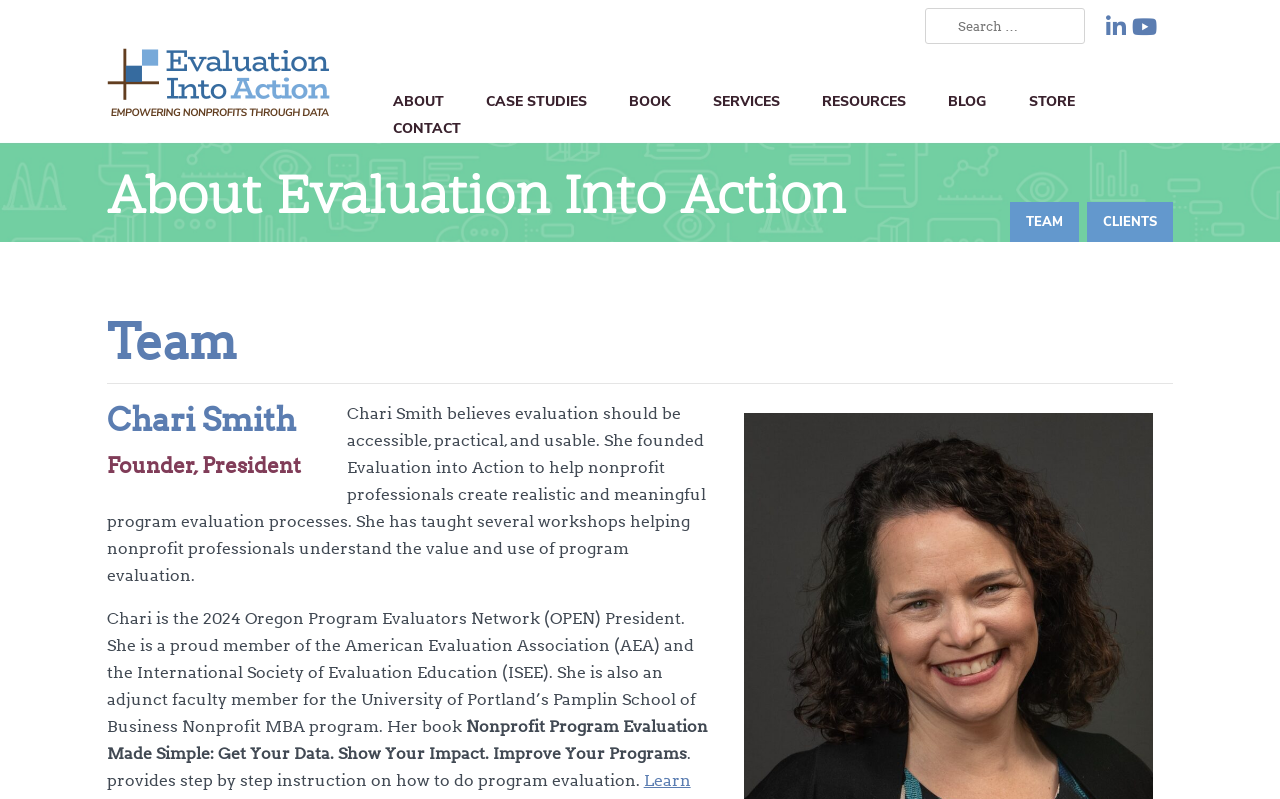Please study the image and answer the question comprehensively:
What is Chari Smith's role in the Oregon Program Evaluators Network?

I found the answer by looking at the text that states 'Chari is the 2024 Oregon Program Evaluators Network (OPEN) President.'